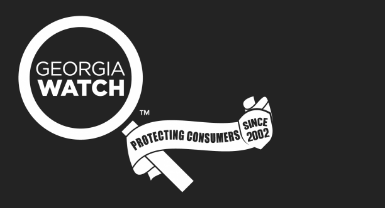Respond to the question below with a concise word or phrase:
What is the color scheme of the logo?

Monochromatic